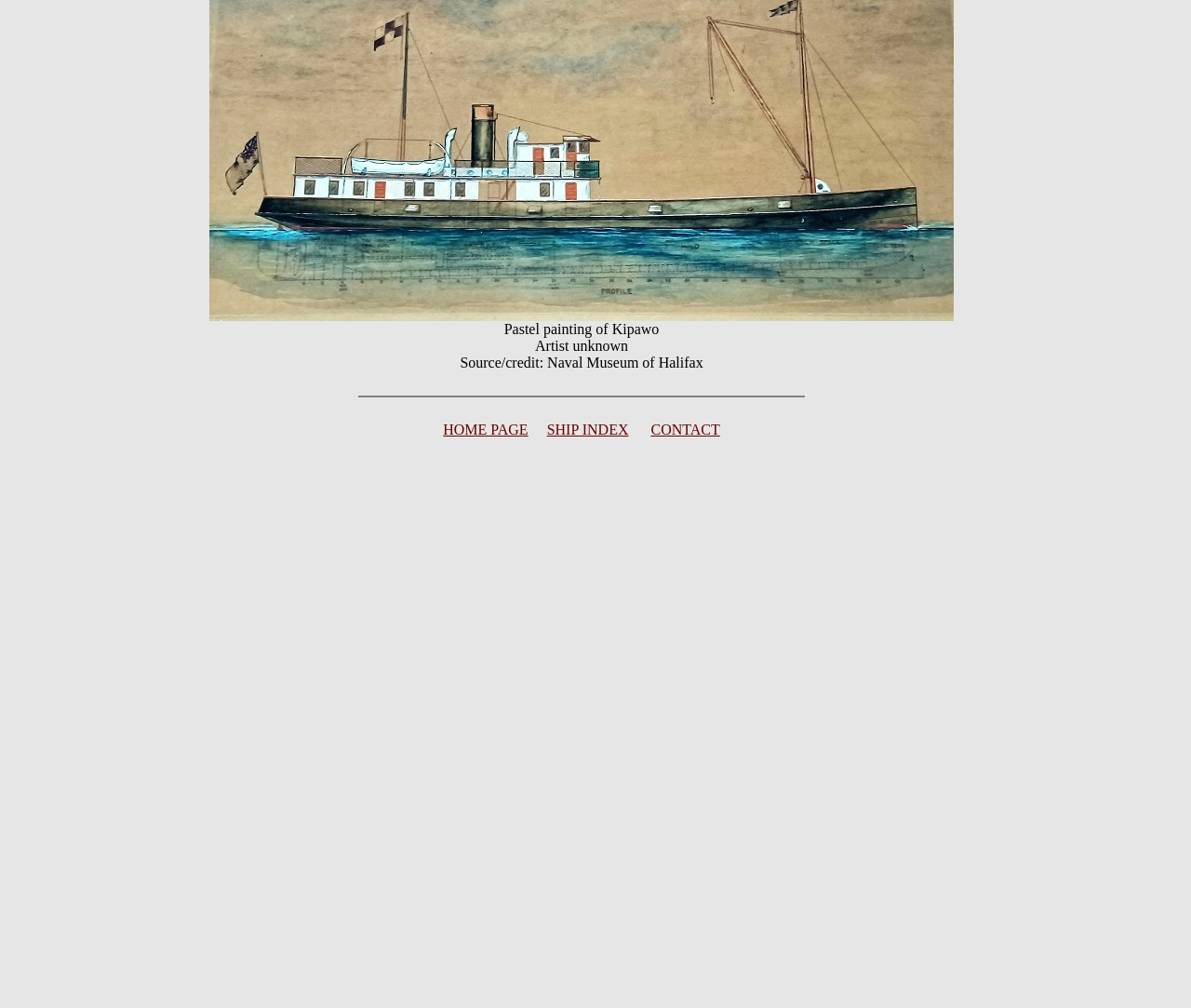What is the source of the painting?
Based on the visual, give a brief answer using one word or a short phrase.

Naval Museum of Halifax